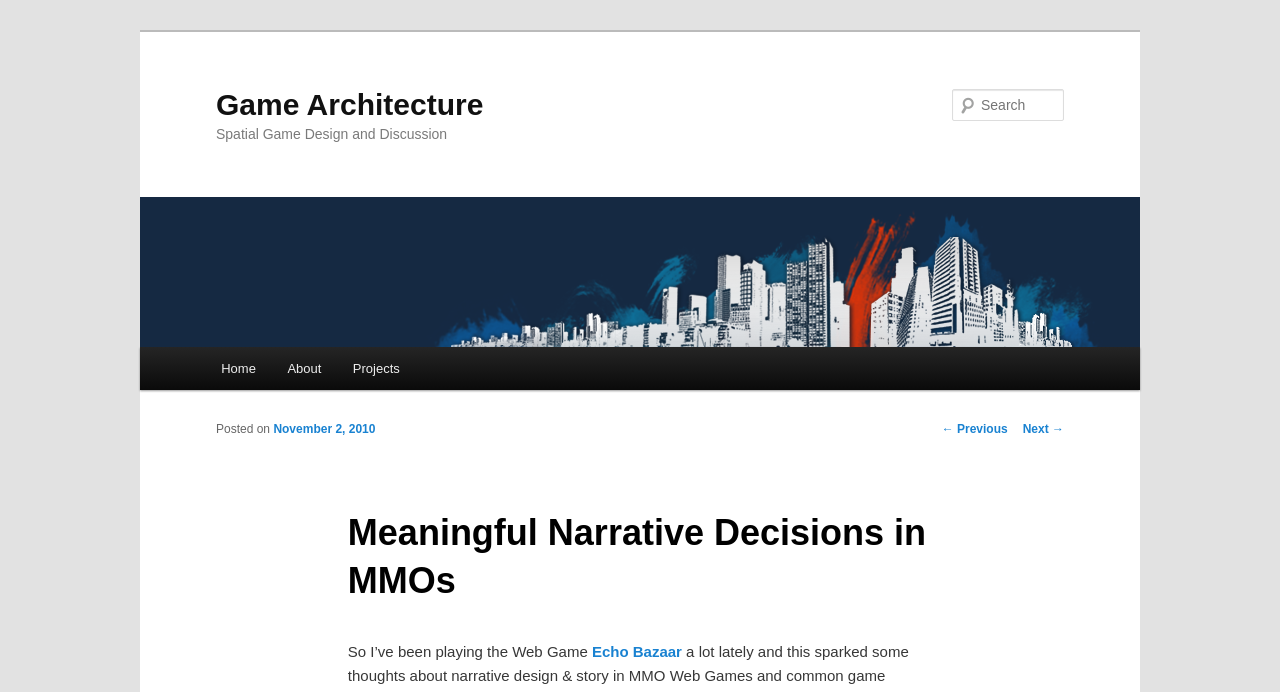Summarize the webpage comprehensively, mentioning all visible components.

The webpage is about "Meaningful Narrative Decisions in MMOs" and is part of the "Game Architecture" category. At the top-left corner, there is a link to "Skip to primary content". Below it, there are two headings: "Game Architecture" and "Spatial Game Design and Discussion". 

To the right of these headings, there is a large image with the title "Game Architecture". Above the image, there is a link with the same title. 

On the top-right side, there is a search bar with a label "Search" and a text box. 

The main menu is located on the left side, with links to "Home", "About", and "Projects". 

The main content of the webpage is an article titled "Meaningful Narrative Decisions in MMOs", which is posted on November 2, 2010. The article starts with the sentence "So I’ve been playing the Web Game Echo Bazaar". 

At the bottom of the page, there are links to navigate to the previous and next posts, labeled "← Previous" and "Next →" respectively.